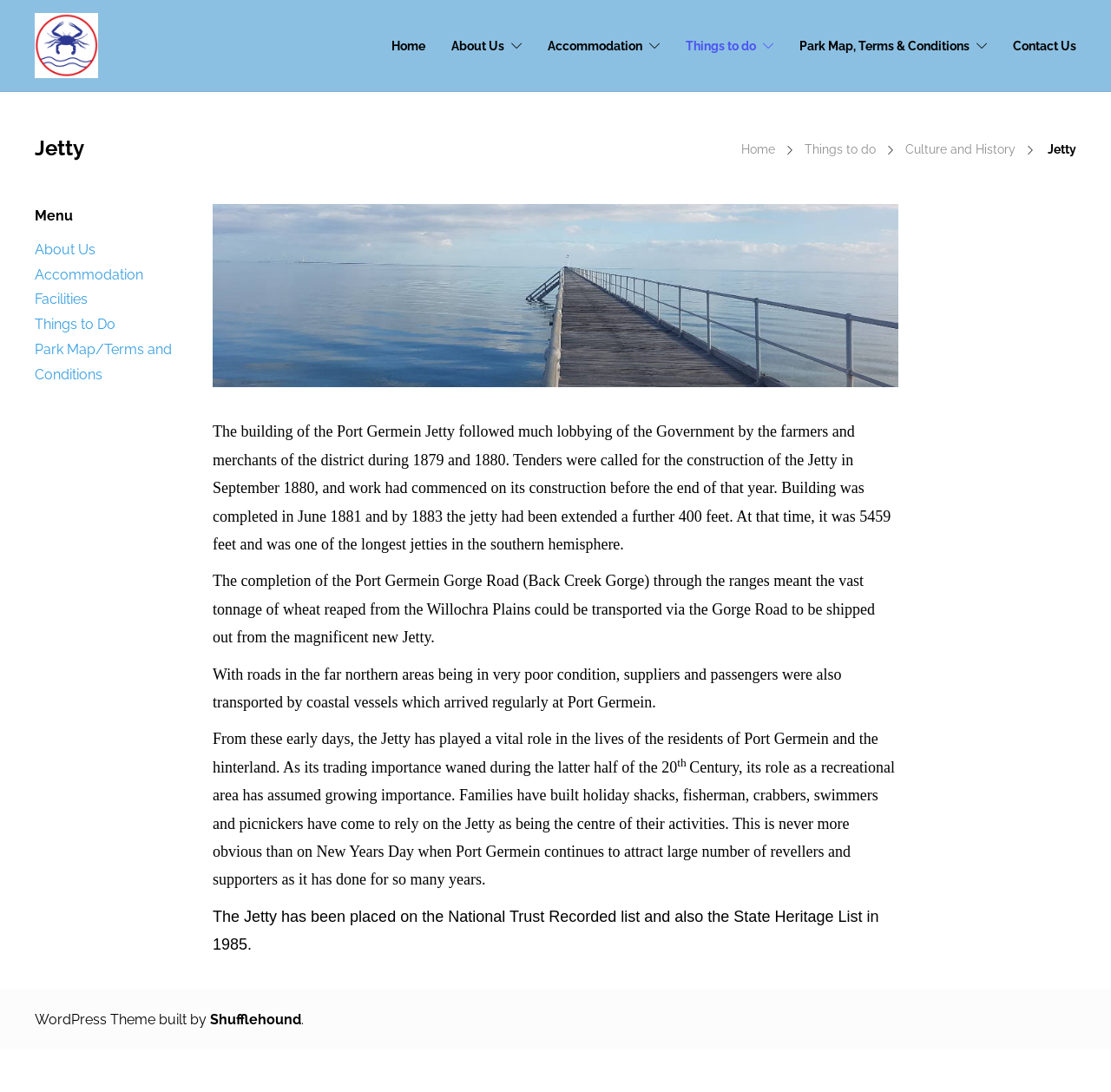Using the description: "Park Map/Terms and Conditions", identify the bounding box of the corresponding UI element in the screenshot.

[0.031, 0.312, 0.155, 0.35]